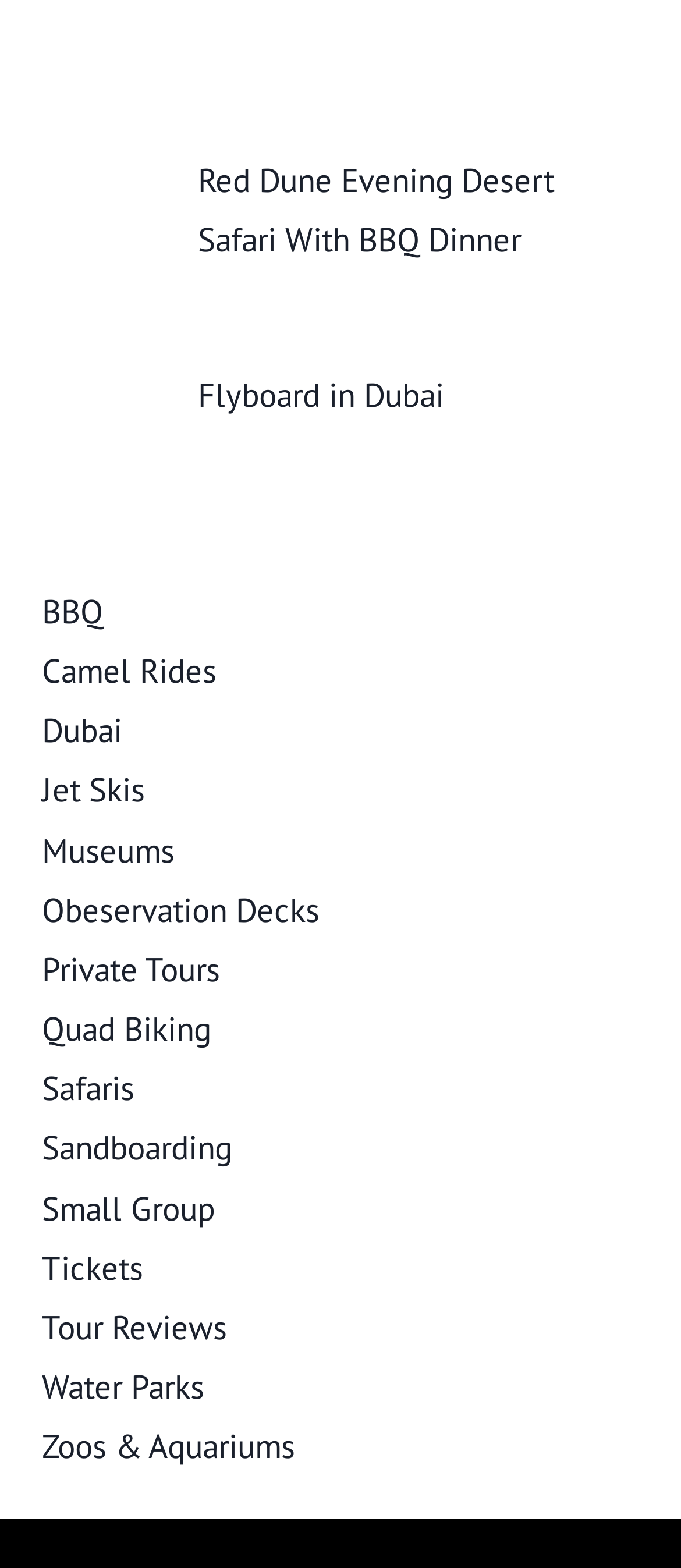Please give a succinct answer to the question in one word or phrase:
What type of attraction is 'Zoos & Aquariums'?

Family-friendly